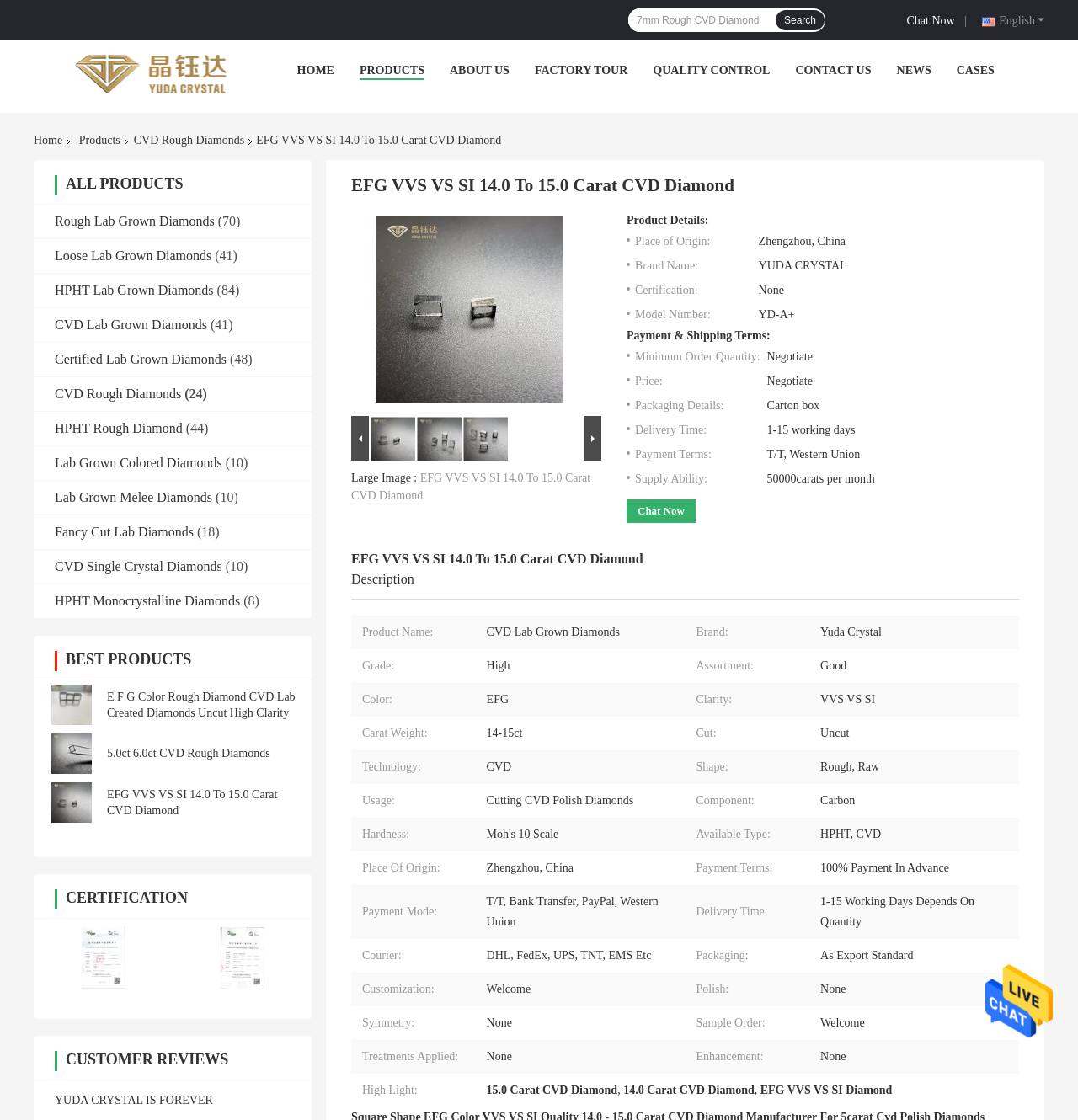Pinpoint the bounding box coordinates of the clickable element needed to complete the instruction: "View the product EFG VVS VS SI 14.0 To 15.0 Carat CVD Diamond". The coordinates should be provided as four float numbers between 0 and 1: [left, top, right, bottom].

[0.045, 0.698, 0.088, 0.734]